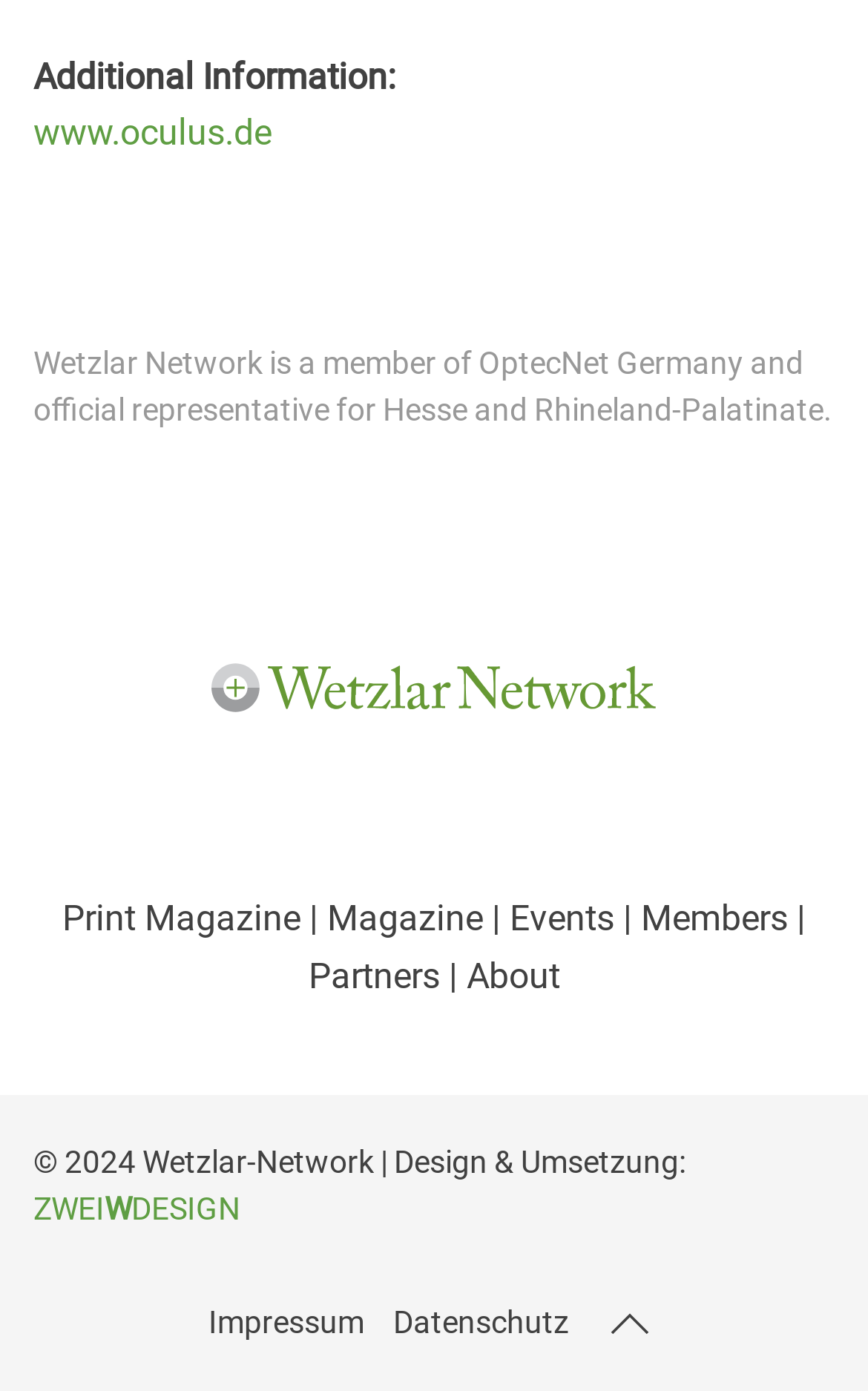Can you give a comprehensive explanation to the question given the content of the image?
What is the name of the design and implementation company?

The name of the design and implementation company can be found in the text 'Design & Umsetzung: ZWEIWDESIGN' which is located at the bottom of the webpage.